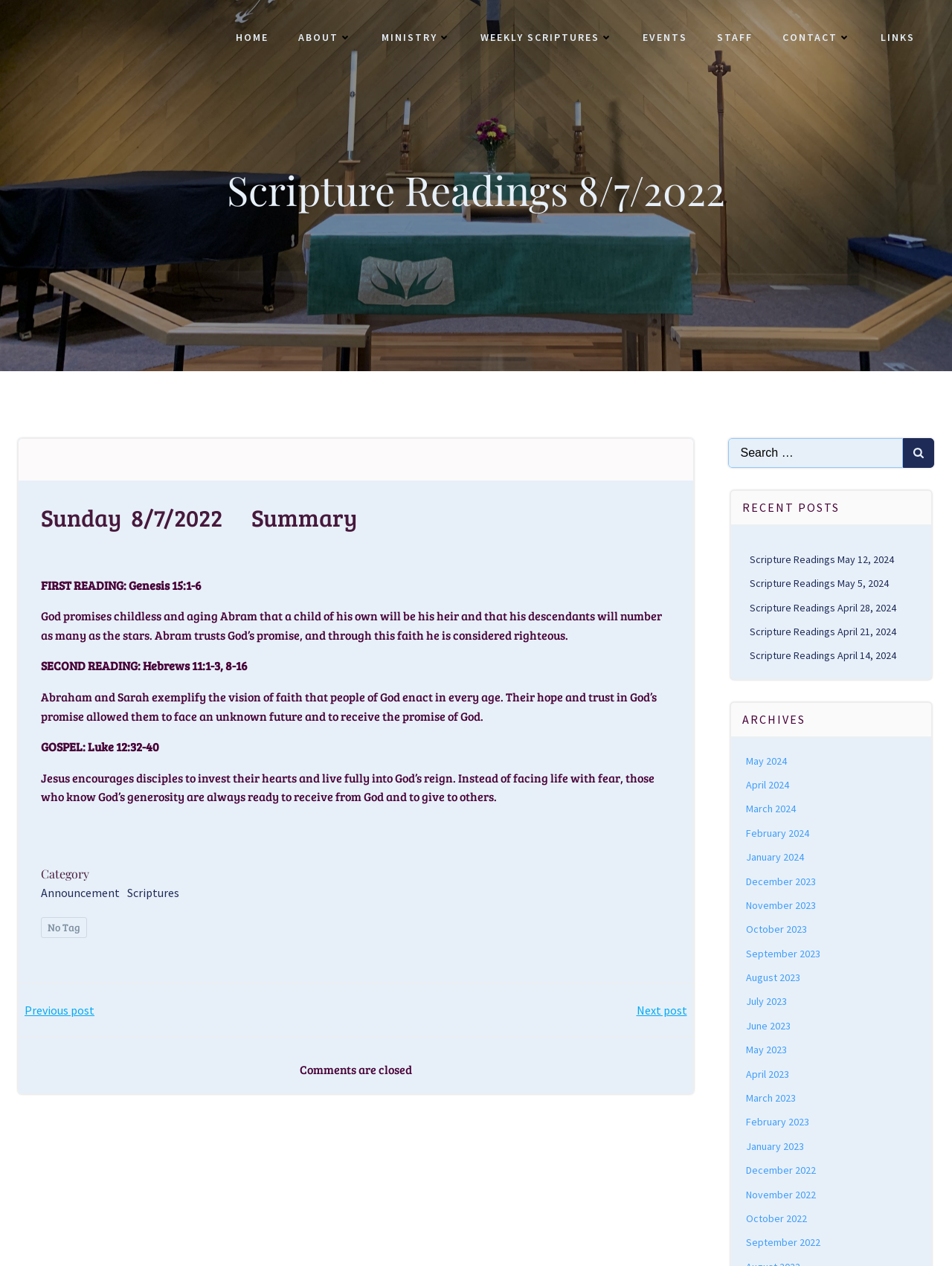Please find the bounding box for the UI element described by: "December 2022".

[0.783, 0.919, 0.857, 0.93]